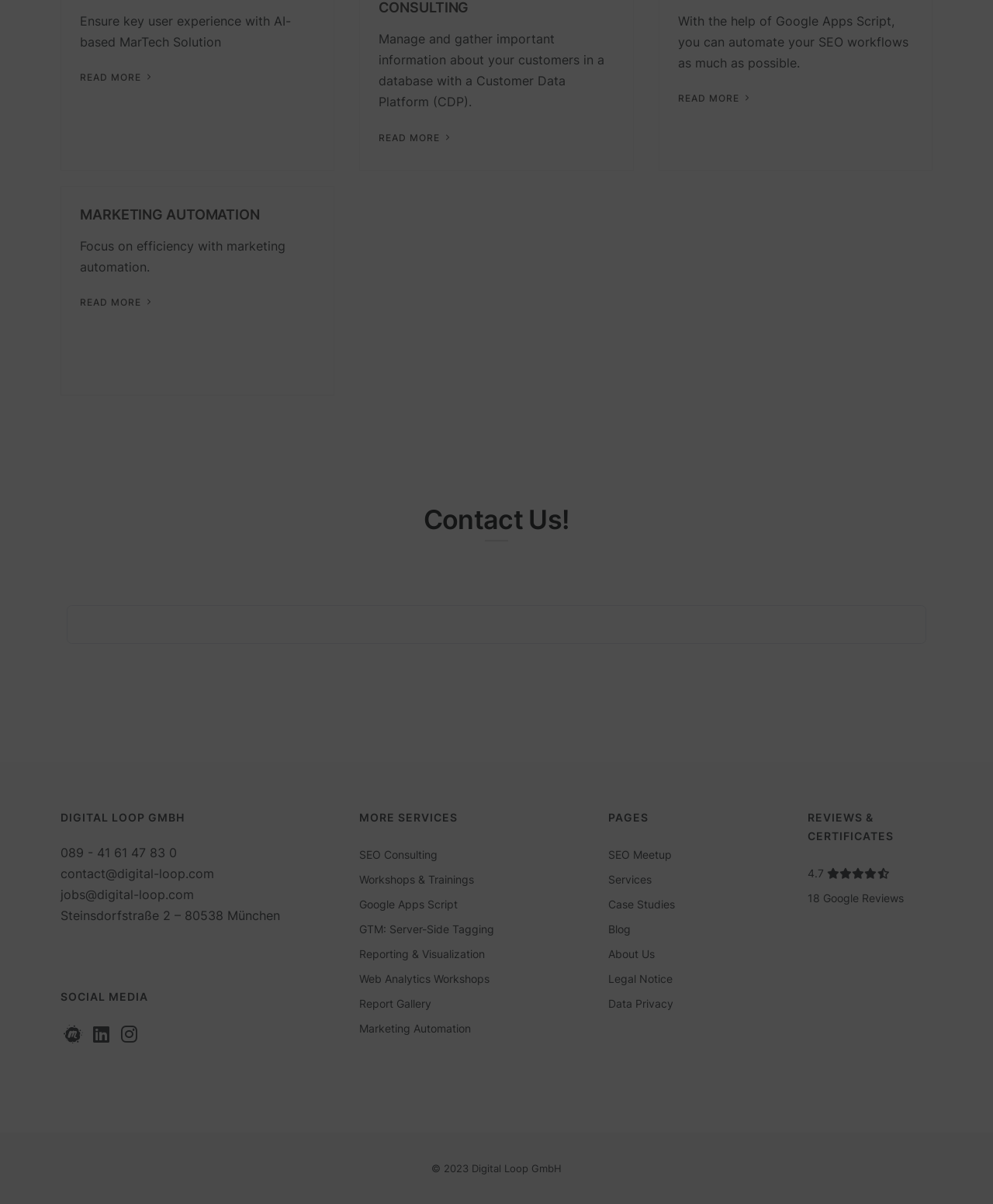Identify the bounding box coordinates of the section that should be clicked to achieve the task described: "Read more about marketing automation".

[0.08, 0.246, 0.155, 0.256]